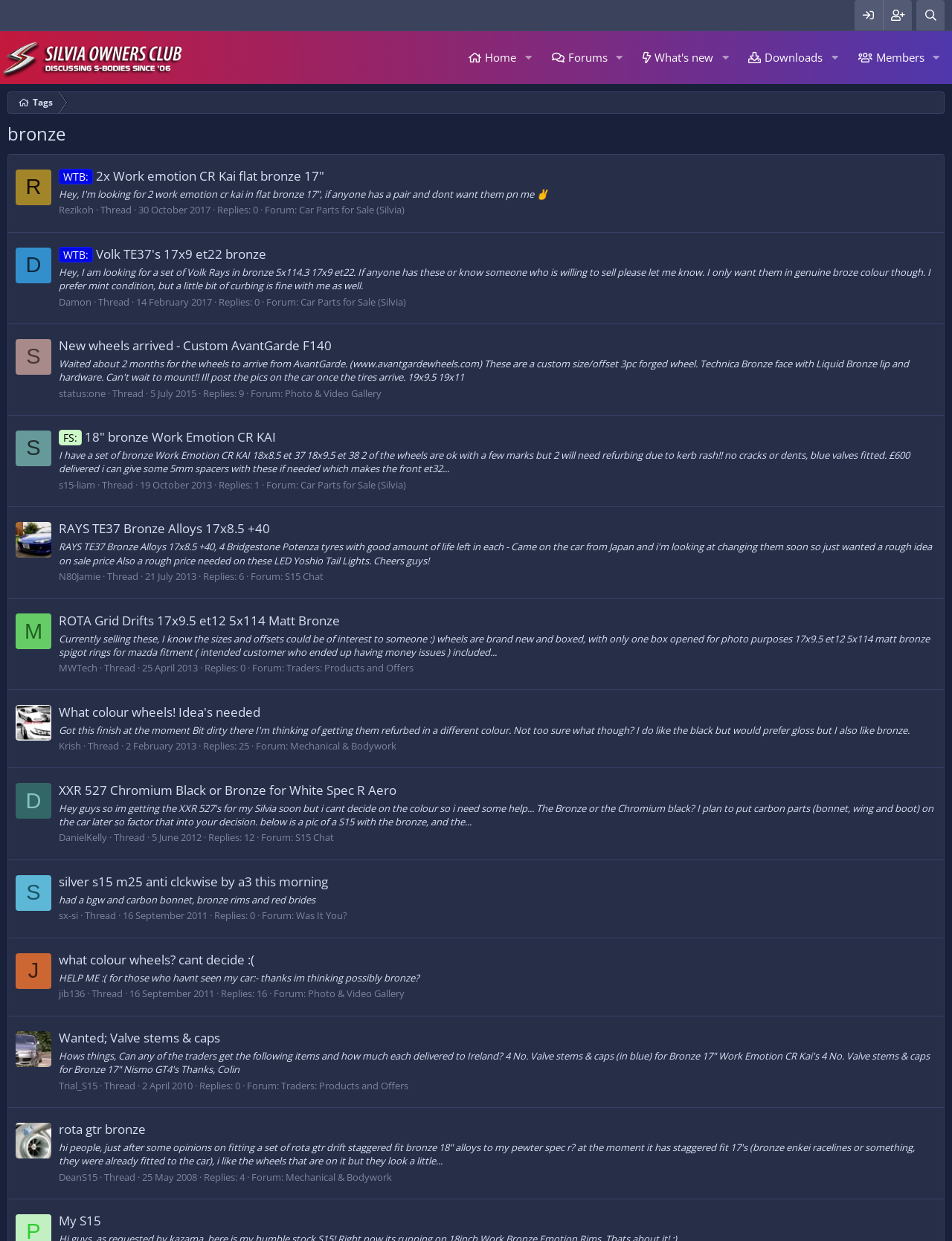Find the bounding box coordinates of the clickable element required to execute the following instruction: "Browse the 'Car Parts for Sale (Silvia)' forum". Provide the coordinates as four float numbers between 0 and 1, i.e., [left, top, right, bottom].

[0.314, 0.164, 0.425, 0.175]